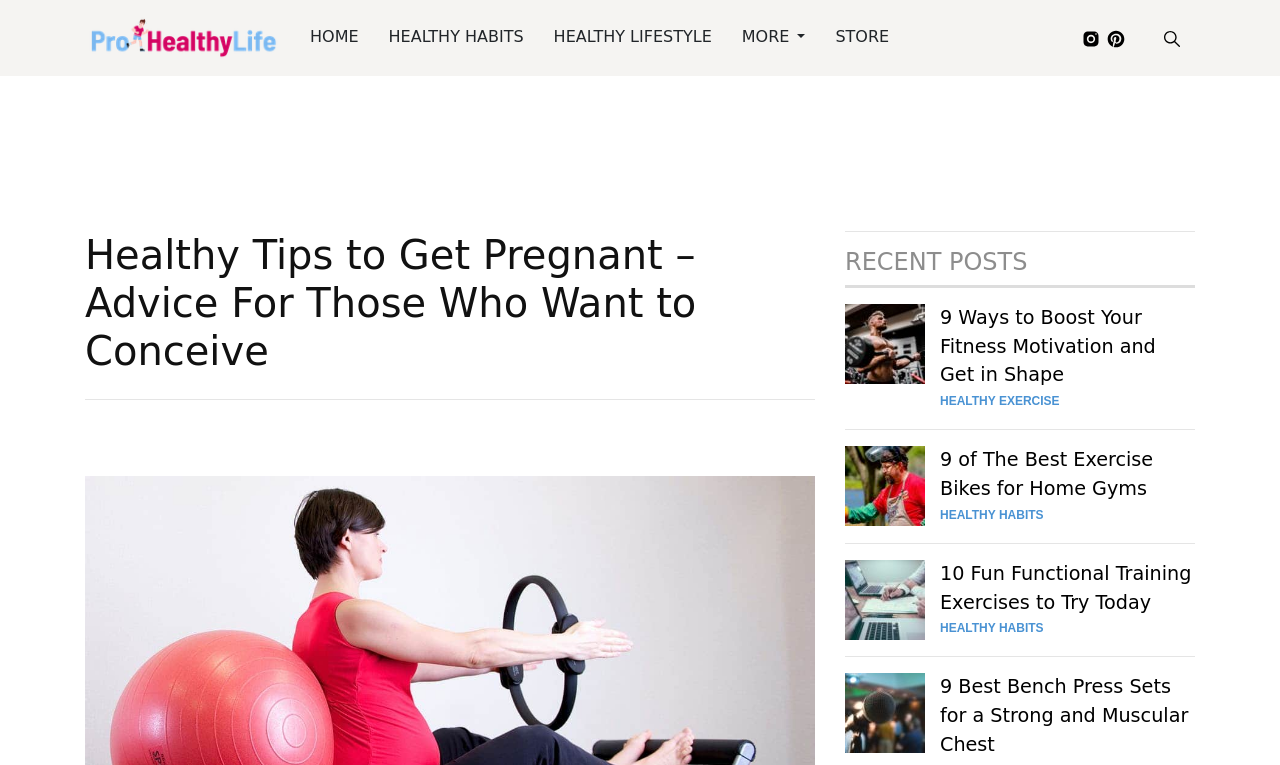Detail the various sections and features of the webpage.

This webpage is about healthy tips and advice, specifically focused on getting pregnant. At the top left, there is a logo of "prohealthylife.net" with a link to the website's homepage. Below the logo, there is a navigation menu with links to "HOME", "HEALTHY HABITS", "HEALTHY LIFESTYLE", "MORE", and "STORE".

The main content of the webpage is divided into two sections. The first section has a heading "Healthy Tips to Get Pregnant – Advice For Those Who Want to Conceive" and is located at the top center of the page. Below the heading, there are four links to related articles or topics.

The second section is titled "RECENT POSTS" and is located below the first section. It features three articles with images and links to the full articles. The articles are about fitness motivation, exercise bikes for home gyms, and functional training exercises. Each article has a link to a related category, such as "HEALTHY EXERCISE" or "HEALTHY HABITS".

There are also several separator lines throughout the webpage, which separate the different sections and articles. At the bottom of the page, there are three social media links with icons, but no text.